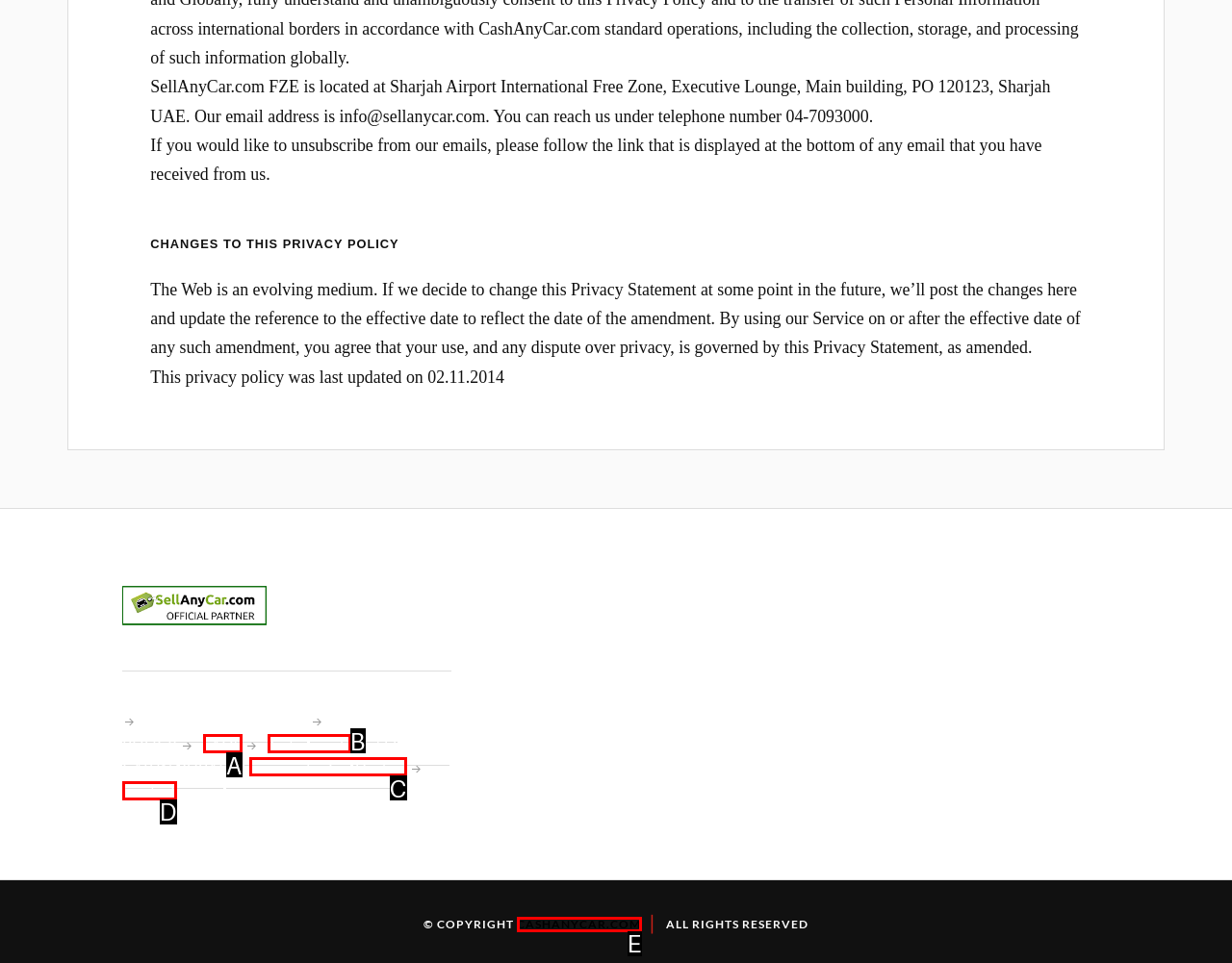Based on the description: FAQS, identify the matching HTML element. Reply with the letter of the correct option directly.

A